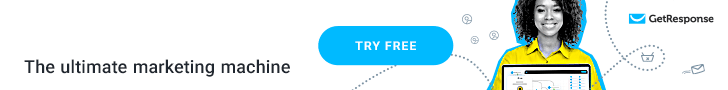What is the user-friendly nature of GetResponse symbolized by?
Please respond to the question with as much detail as possible.

The caption explains that the image showcases a cheerful individual with curly hair holding a laptop, which symbolizes the user-friendly nature of the GetResponse service, implying that the platform is approachable and easy to use.